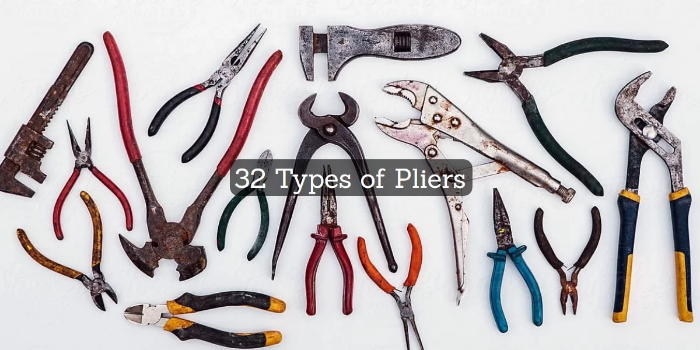Craft a detailed explanation of the image.

The image showcases a diverse collection of 32 types of pliers arranged neatly against a light background. Various styles are prominently displayed, including traditional needle-nose, slip-joint, and cutting pliers, illustrating the variety and versatility of this essential tool. The centerpiece of the image features a bold caption reading "32 Types of Pliers," emphasizing the theme of the visual. This comprehensive layout highlights the importance of pliers in both household repairs and professional settings, catering to a wide range of tasks from gripping and twisting to cutting and crimping. The assortment symbolizes the essential role that pliers play in toolkits, making them indispensable for DIY enthusiasts and professionals alike.